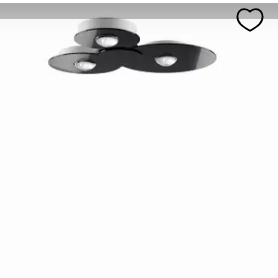Please give a succinct answer to the question in one word or phrase:
How many lamp shades does the fixture have?

three